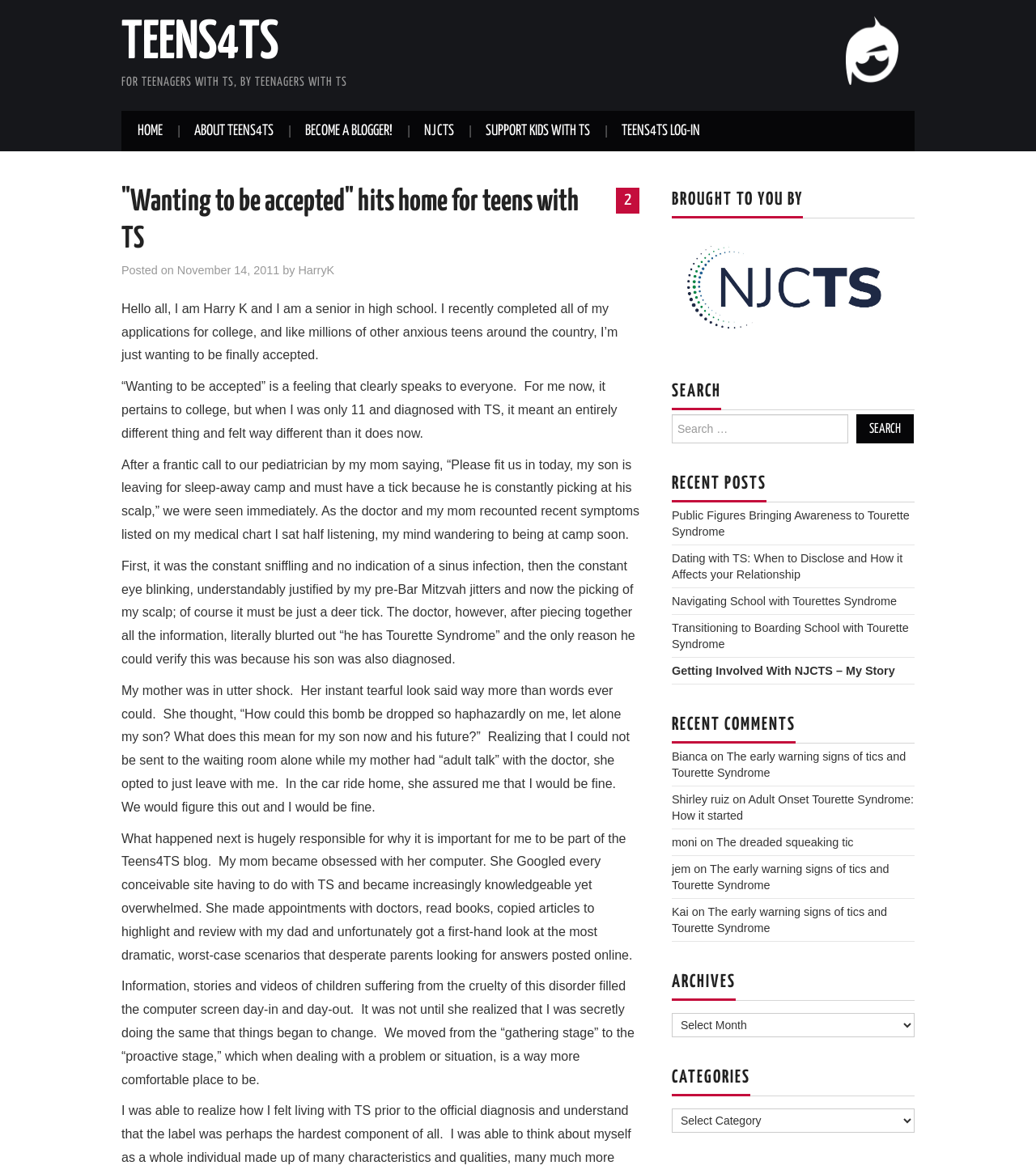Point out the bounding box coordinates of the section to click in order to follow this instruction: "Select a category from the dropdown".

[0.648, 0.944, 0.883, 0.965]